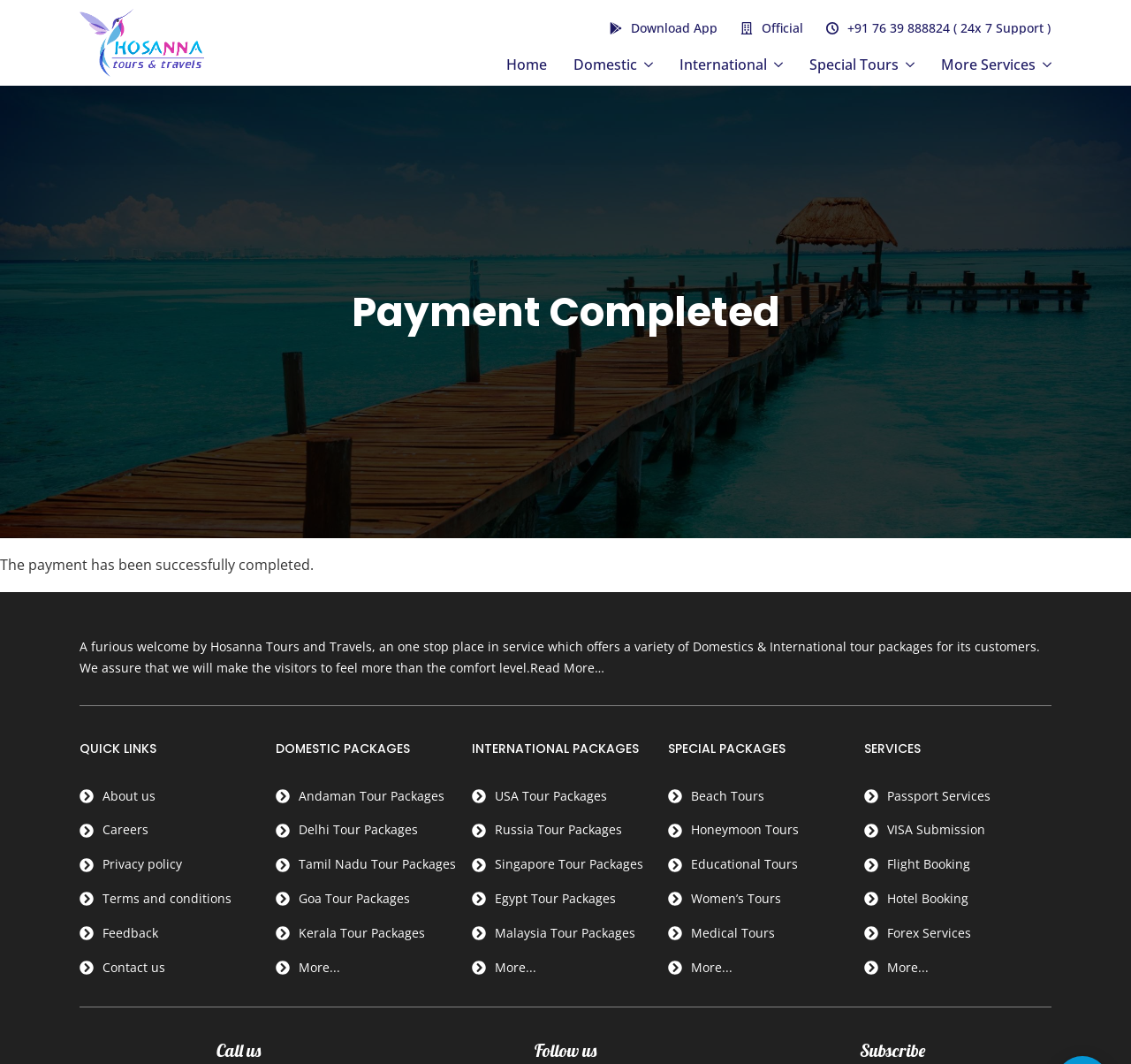Explain the webpage in detail.

The webpage is titled "Payment Completed – Hosanna Tours And Travels". At the top, there is a figure with a link and an image, likely a logo. Below it, there are several links, including "Download App", "Official", and a phone number with 24/7 support.

The main content of the page is divided into sections. The first section has a heading "Payment Completed" and a paragraph of text stating that the payment has been successfully completed. Below it, there is a brief description of Hosanna Tours and Travels, an one-stop service provider for domestic and international tour packages.

To the right of this section, there are several buttons for navigating to different types of tour packages, including Domestic, International, Special Tours, and More Services. Each button has a submenu with more specific options.

Below the navigation buttons, there are three sections with headings "QUICK LINKS", "DOMESTIC PACKAGES", and "INTERNATIONAL PACKAGES". The "QUICK LINKS" section has links to pages such as "About us", "Careers", and "Contact us". The "DOMESTIC PACKAGES" and "INTERNATIONAL PACKAGES" sections have links to specific tour packages, each with an accompanying image.

Further down the page, there are two more sections with headings "SPECIAL PACKAGES" and "SERVICES". The "SPECIAL PACKAGES" section has links to specialized tour packages, such as Beach Tours and Honeymoon Tours. The "SERVICES" section has links to services such as Passport Services, VISA Submission, and Flight Booking.

Throughout the page, there are numerous images accompanying the links and text, likely to provide visual appeal and illustrate the different tour packages and services offered by Hosanna Tours and Travels.